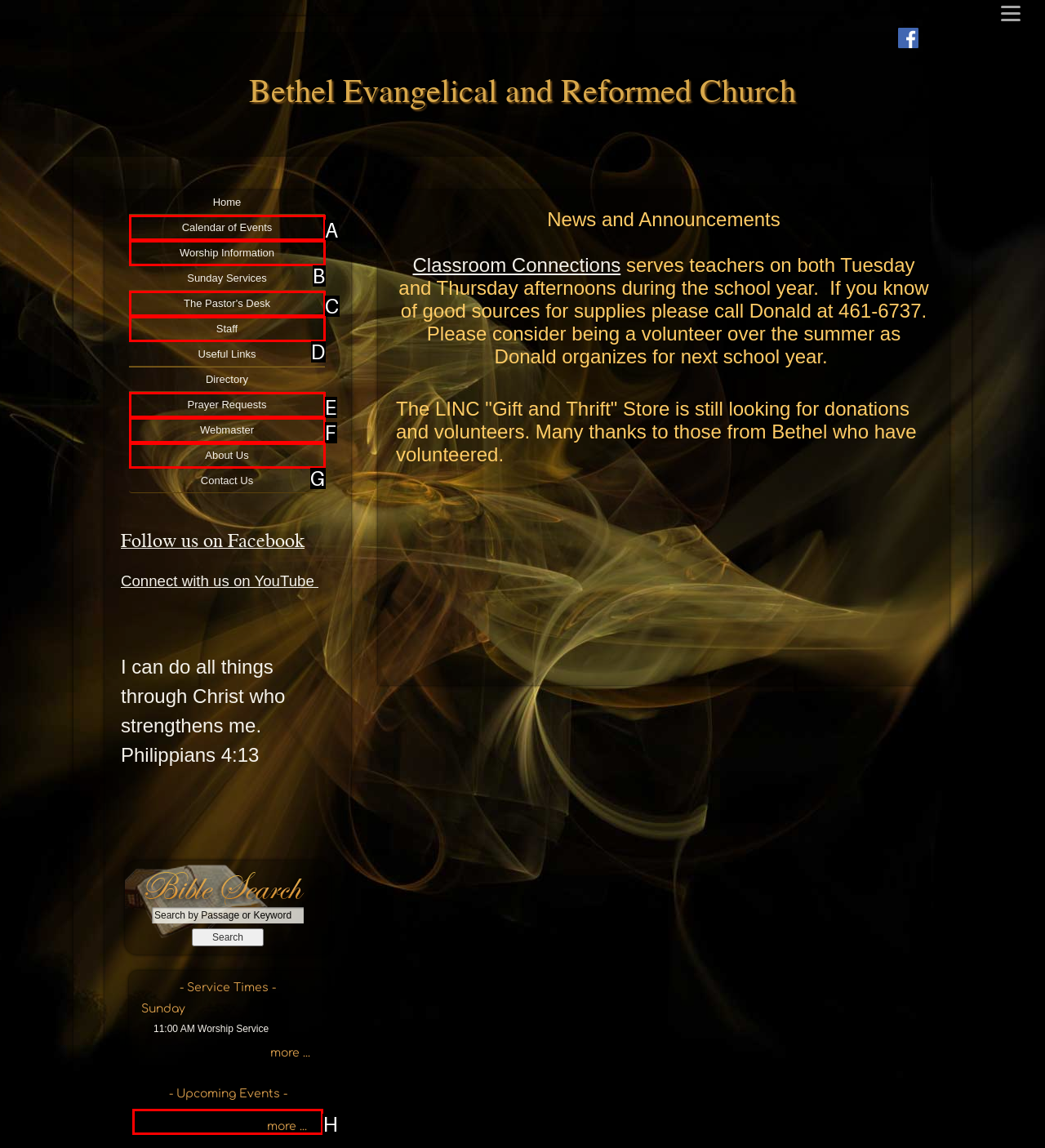Select the option I need to click to accomplish this task: Search for upcoming events
Provide the letter of the selected choice from the given options.

H